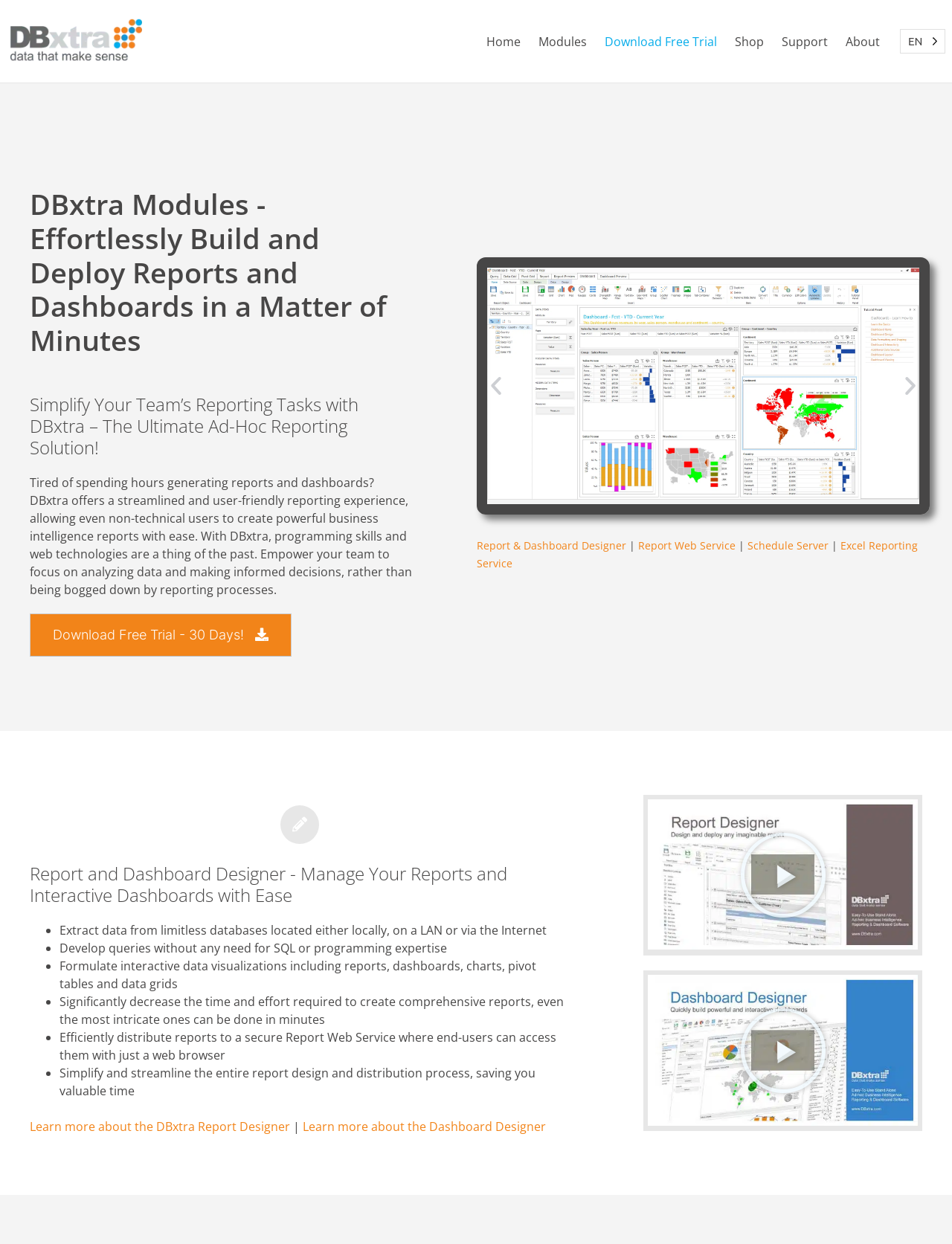What is the benefit of using DBxtra's Report Web Service?
Using the visual information from the image, give a one-word or short-phrase answer.

Secure report distribution